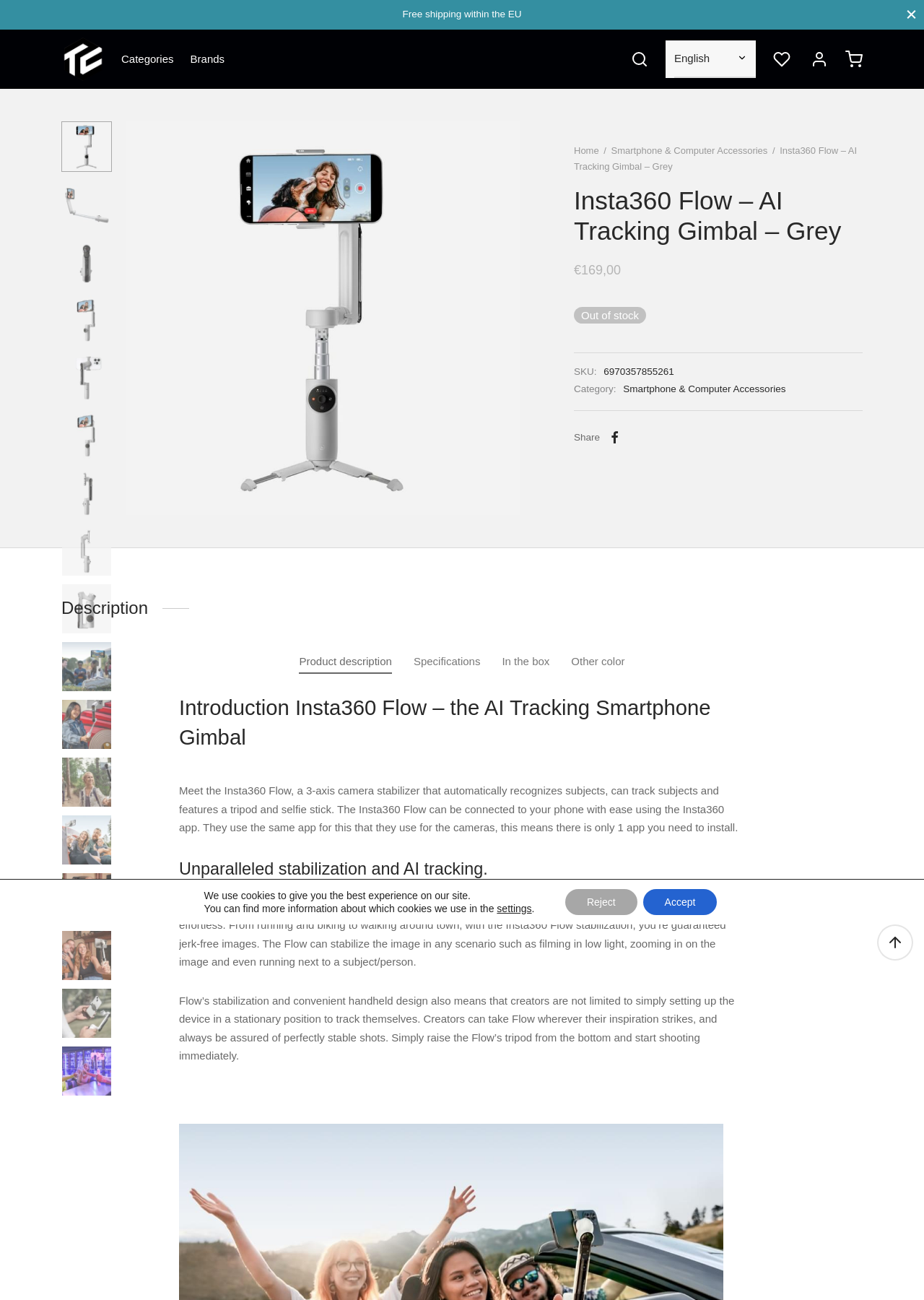Based on the element description: "Smartphone & Computer Accessories", identify the UI element and provide its bounding box coordinates. Use four float numbers between 0 and 1, [left, top, right, bottom].

[0.661, 0.112, 0.831, 0.12]